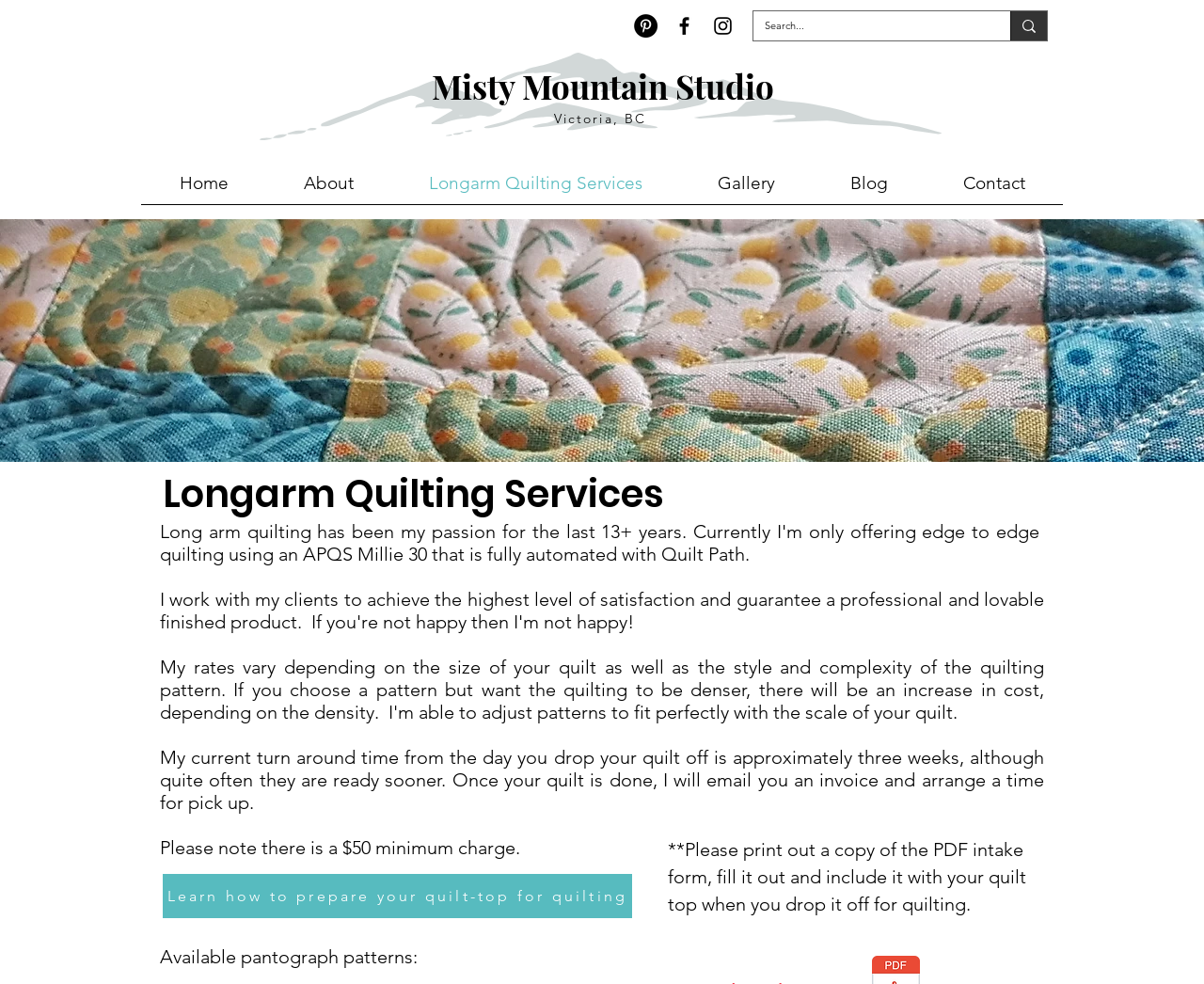Please identify the bounding box coordinates of the region to click in order to complete the task: "Visit Pinterest". The coordinates must be four float numbers between 0 and 1, specified as [left, top, right, bottom].

[0.527, 0.014, 0.546, 0.038]